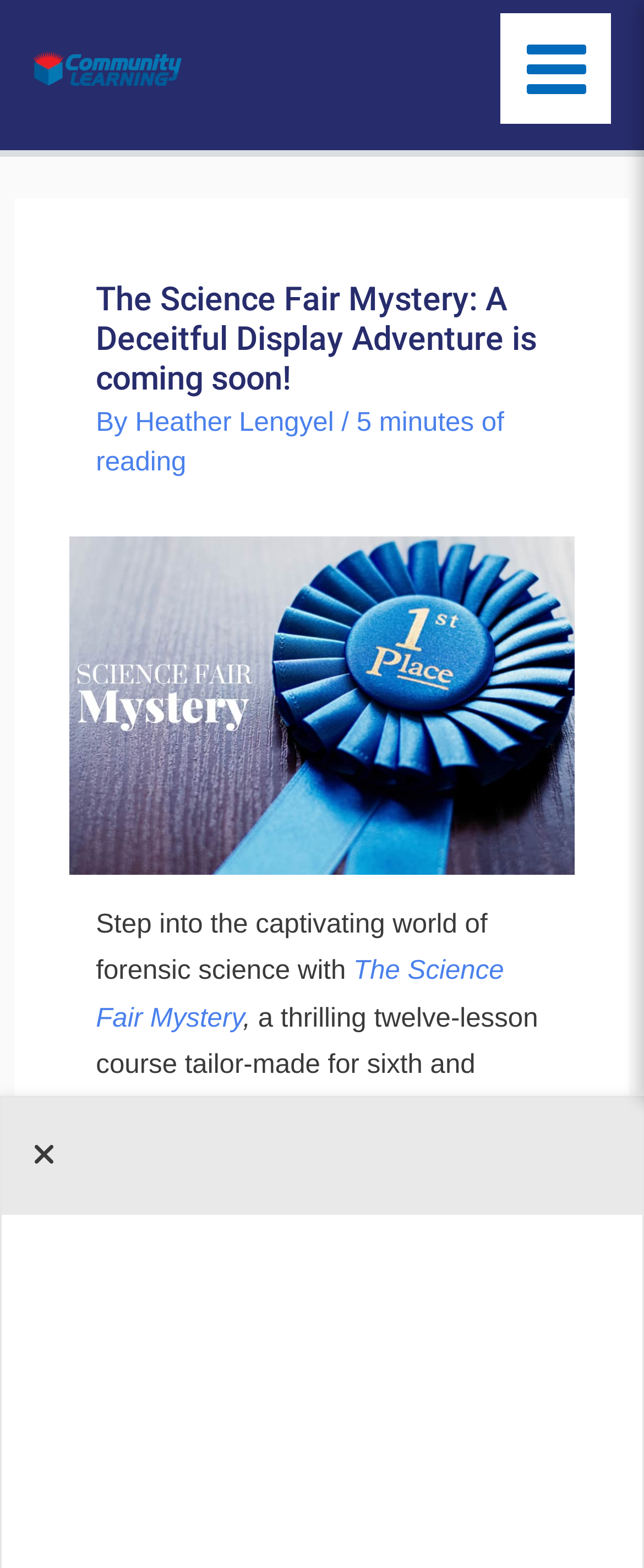Answer succinctly with a single word or phrase:
What is the name of the course?

The Science Fair Mystery